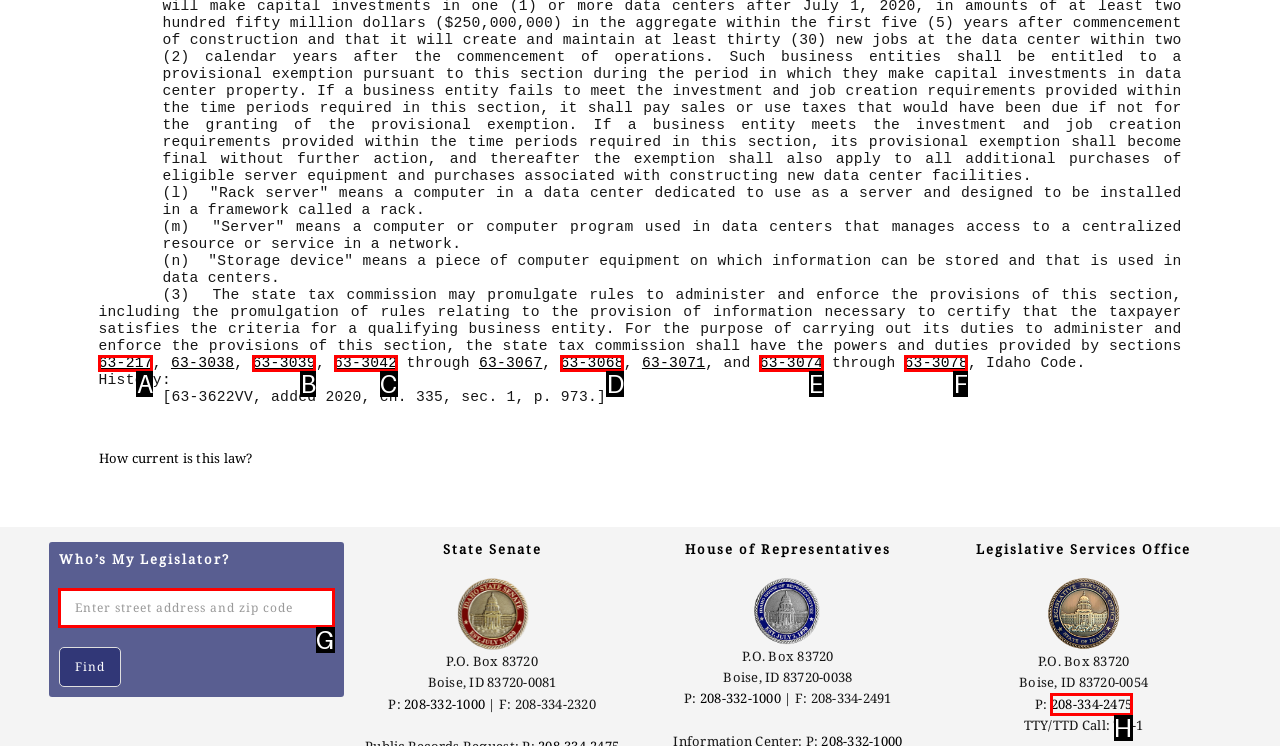Based on the description: 63-3039, find the HTML element that matches it. Provide your answer as the letter of the chosen option.

B